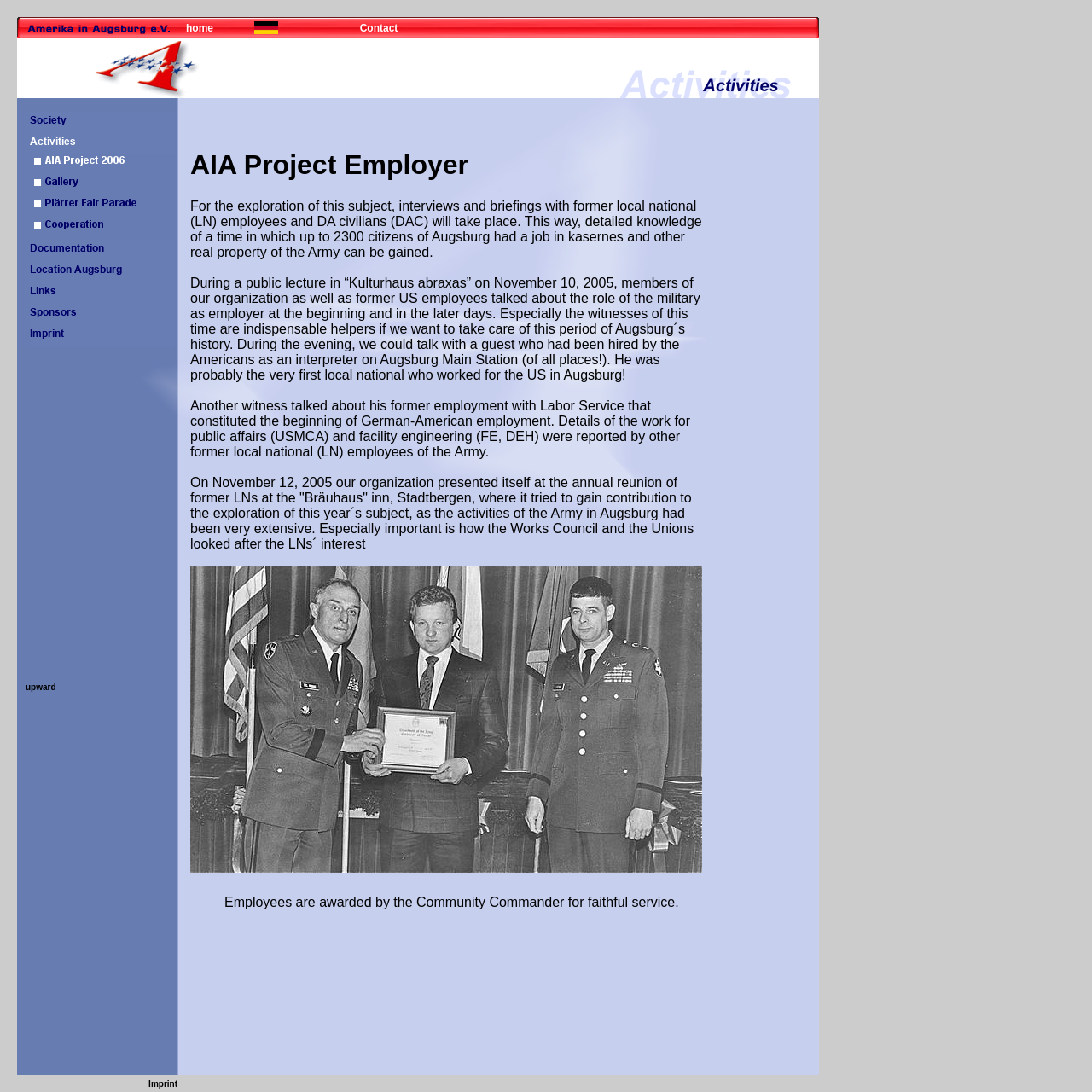Locate the primary heading on the webpage and return its text.

AIA Project Employer